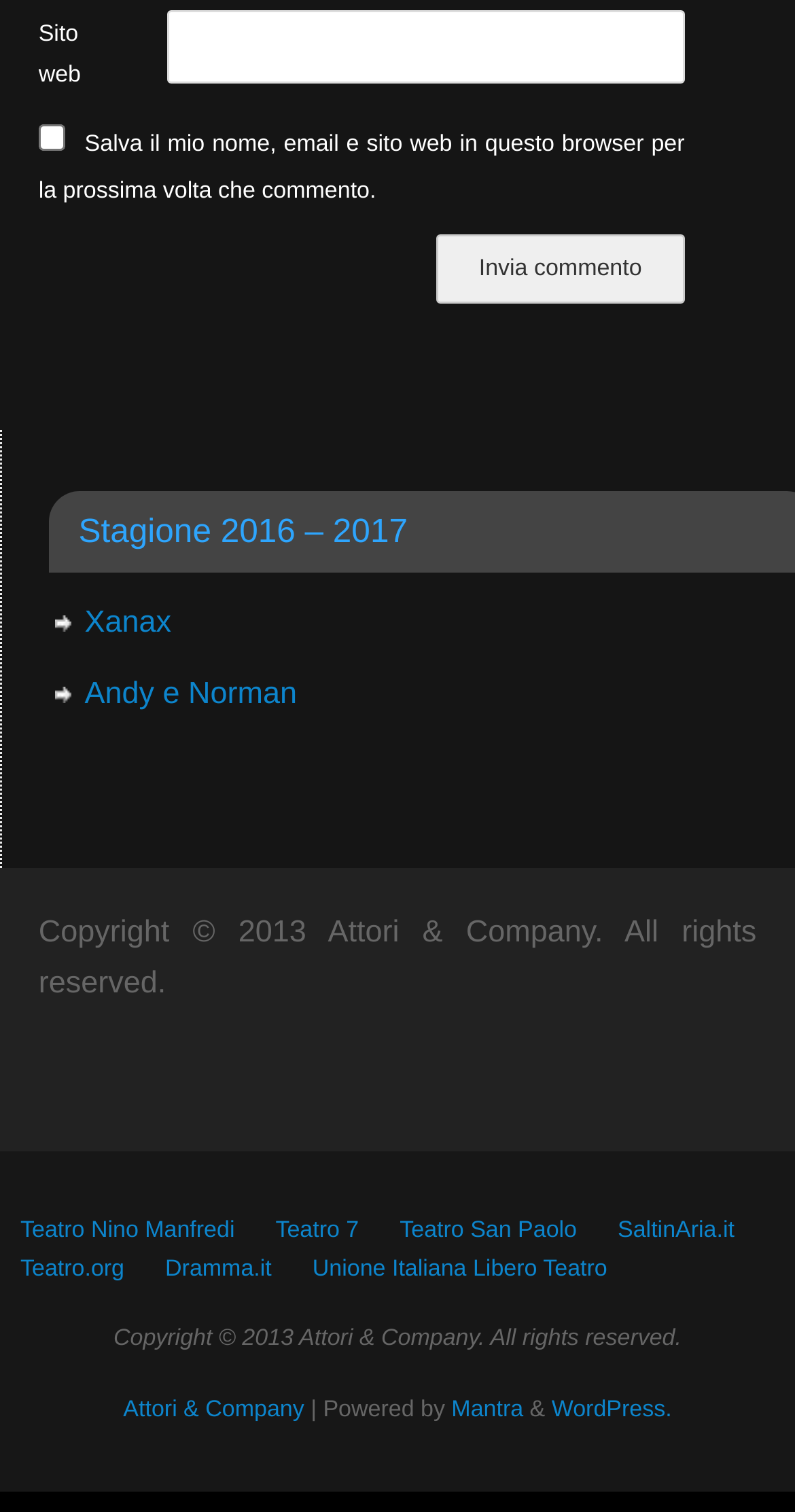Locate the bounding box coordinates of the item that should be clicked to fulfill the instruction: "Submit comment".

[0.548, 0.155, 0.861, 0.201]